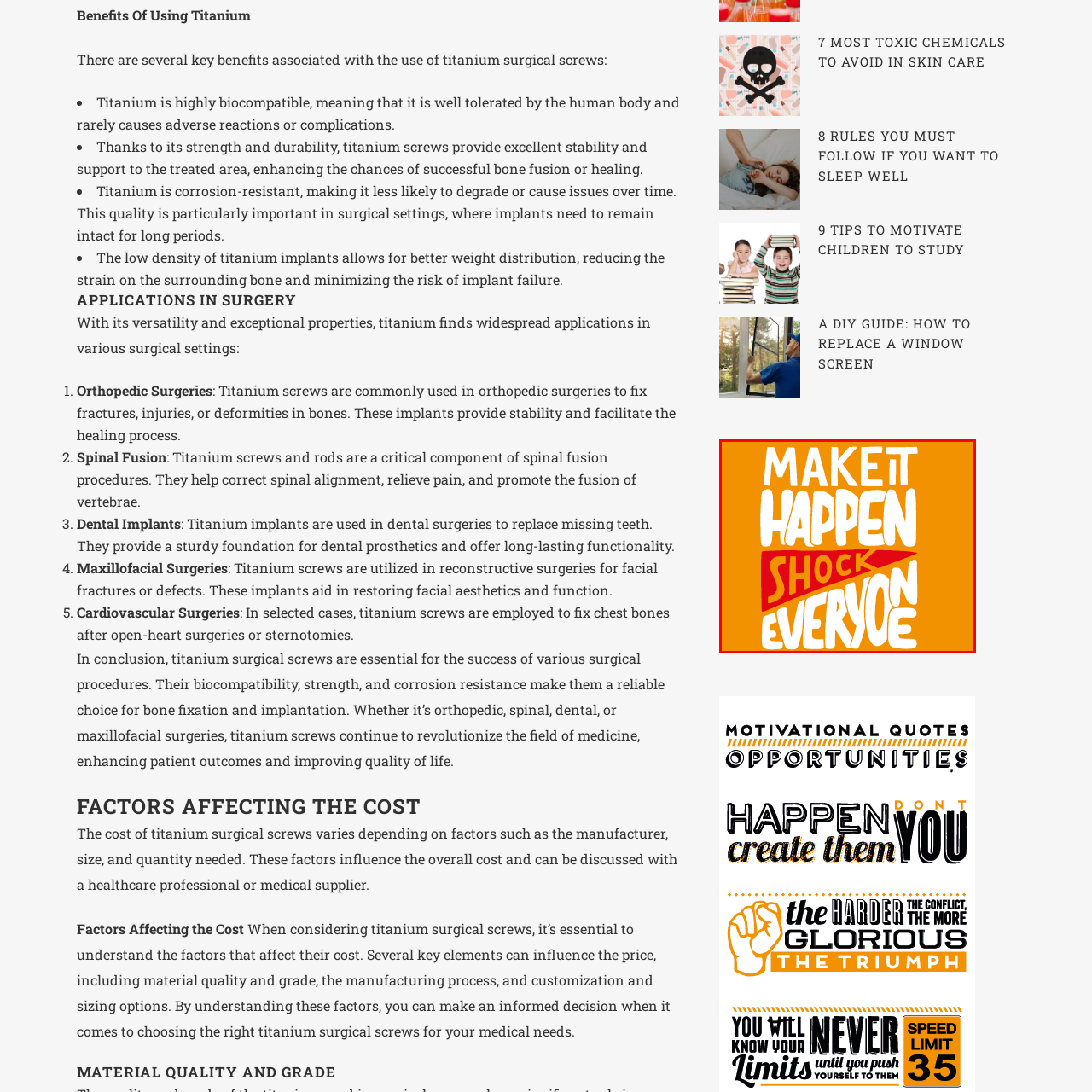Thoroughly describe the scene captured inside the red-bordered section of the image.

The image features a vibrant orange background with bold, energetic typography that reads "MAKE IT HAPPEN." The word "SHOCK" stands out prominently in red with an arrow graphic, emphasizing a message of motivation and impact. The phrase "EVERYONE" is written in a playful white font, creating a visually striking and encouraging statement. This dynamic design conveys the idea of taking action and making an impression, inspiring viewers to pursue their goals with confidence and creativity.